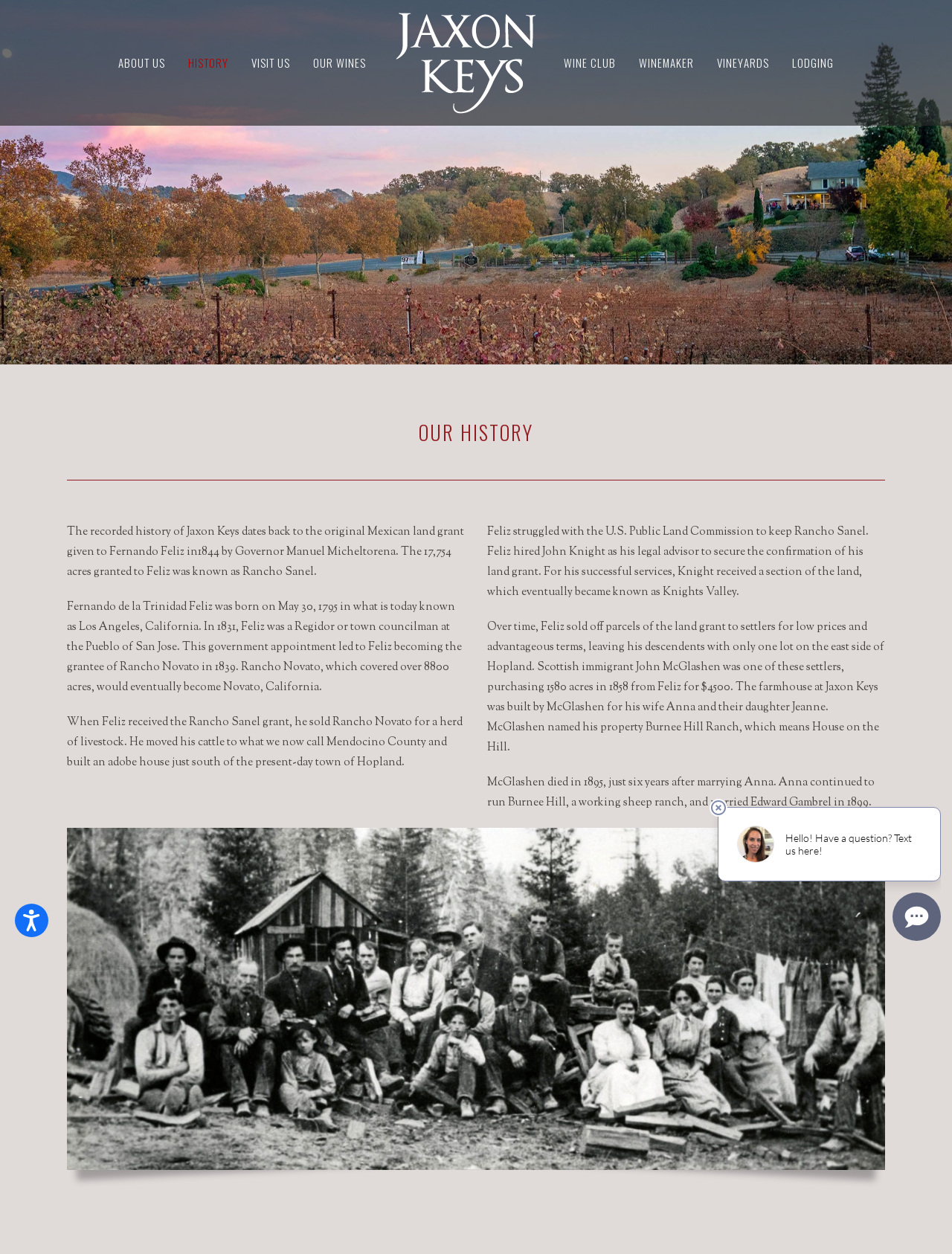Answer the following query concisely with a single word or phrase:
What is the year of copyright?

2020